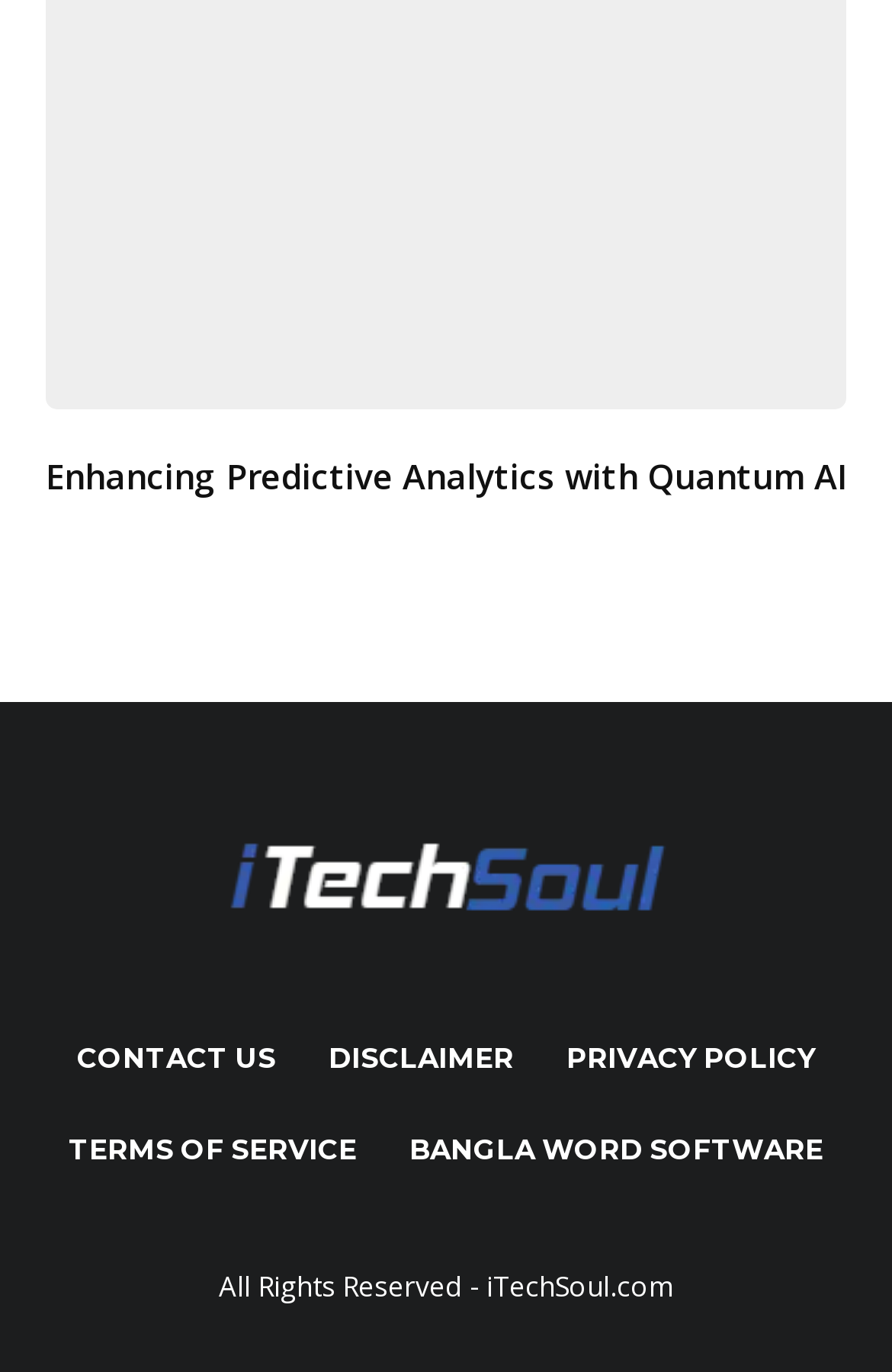How many links are present at the bottom of the webpage?
From the image, respond with a single word or phrase.

5